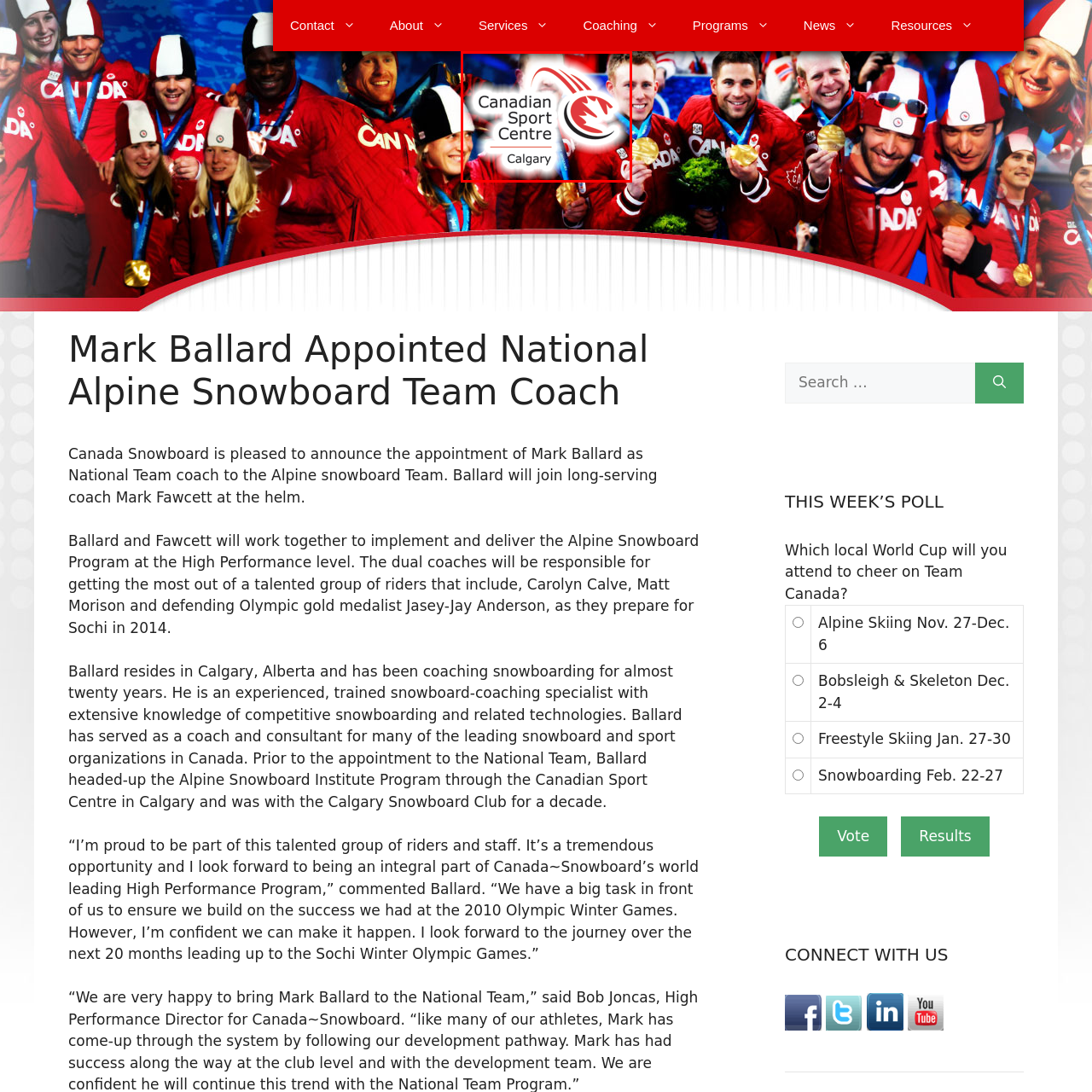Study the part of the image enclosed in the turquoise frame and answer the following question with detailed information derived from the image: 
What colors are incorporated in the stylized emblem?

The logo features a stylized emblem that incorporates the Canadian flag's colors, symbolizing national pride and support for athletes, which suggests that the emblem is designed with red and white colors.